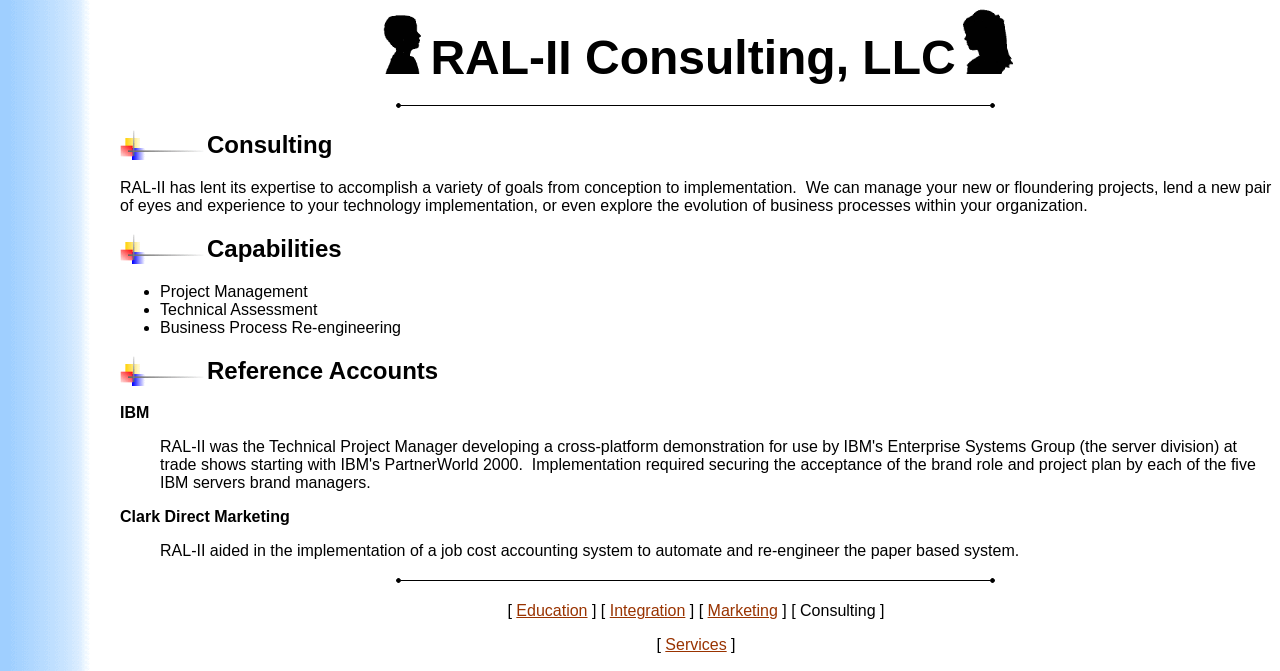What is one of the reference accounts of RAL-II Consulting?
Identify the answer in the screenshot and reply with a single word or phrase.

IBM